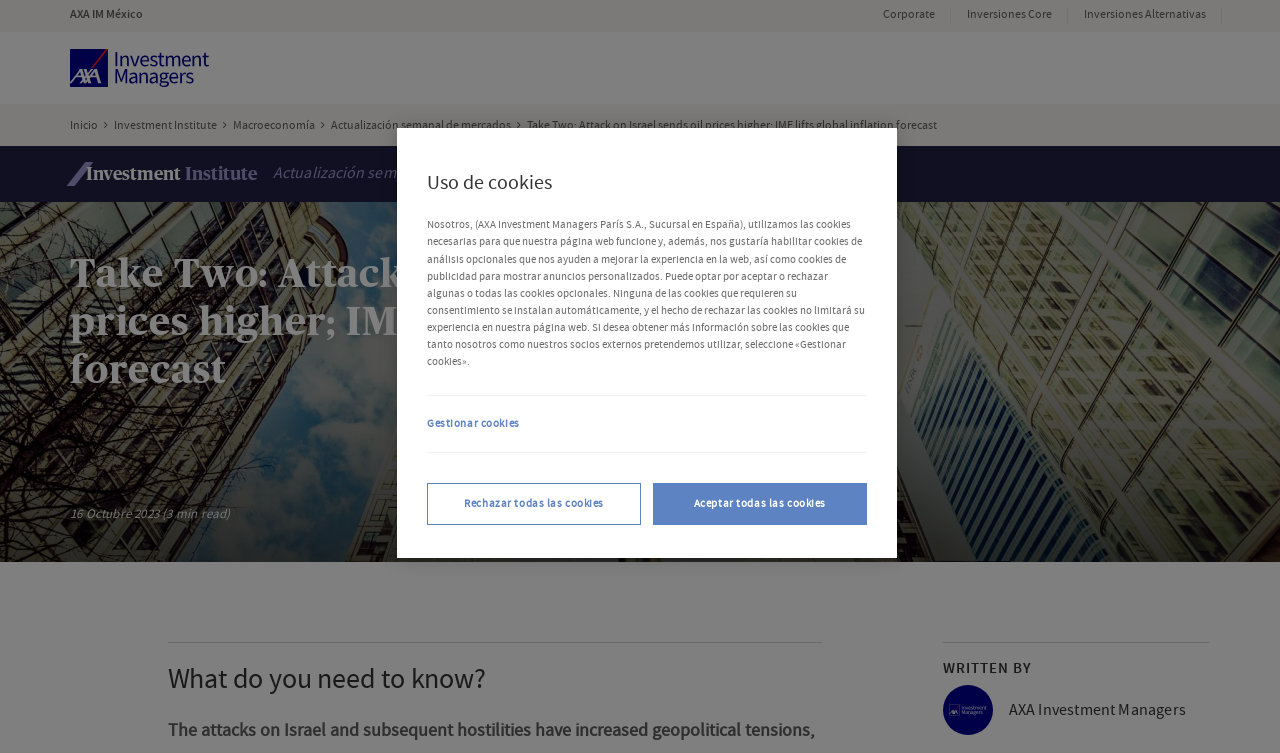Identify the bounding box coordinates for the region to click in order to carry out this instruction: "View the image of AXA IM México". Provide the coordinates using four float numbers between 0 and 1, formatted as [left, top, right, bottom].

[0.055, 0.065, 0.163, 0.115]